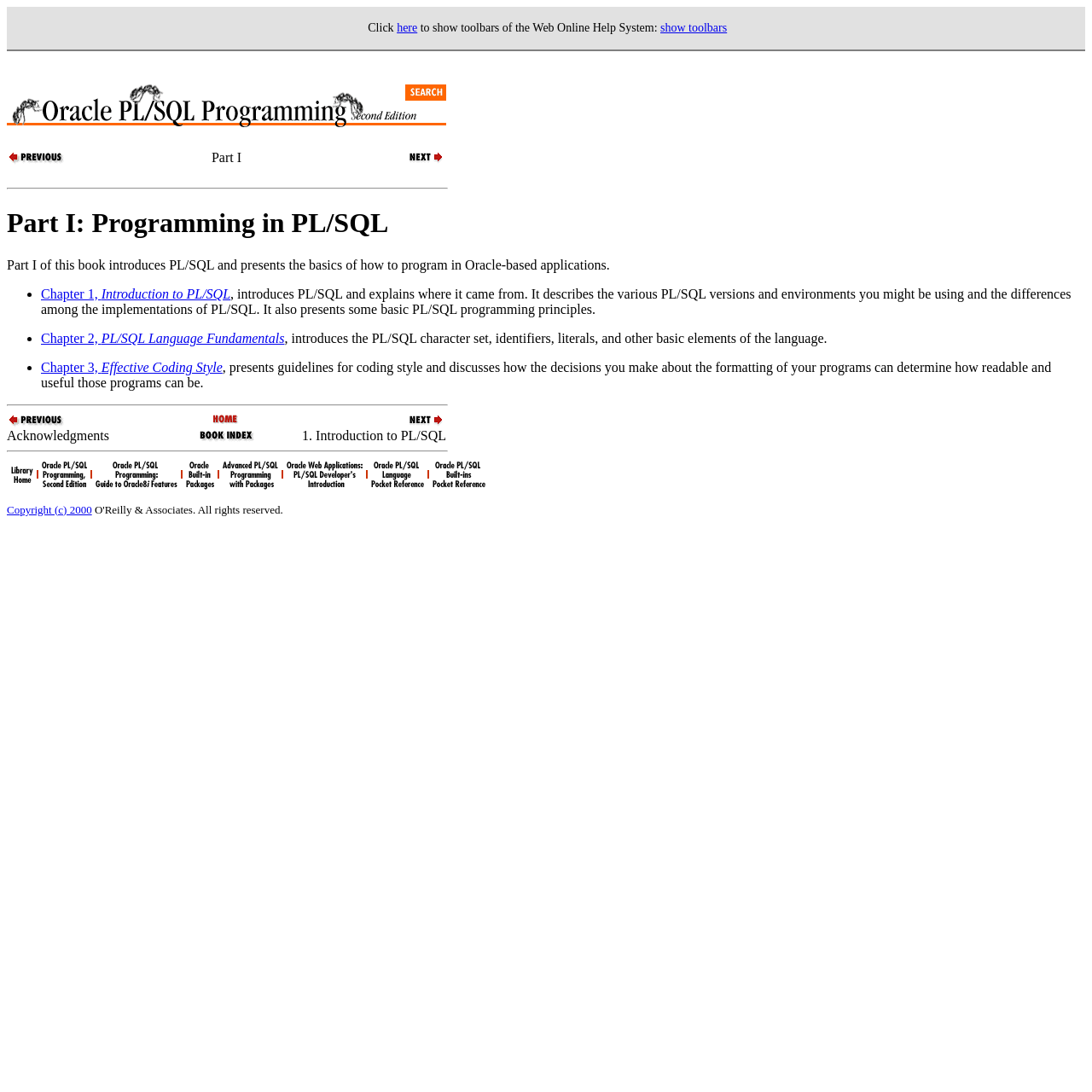Please answer the following question using a single word or phrase: 
What is the main topic of Part I of this book?

Programming in PL/SQL